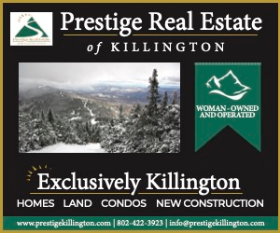What is the tagline of Prestige Real Estate of Killington?
Using the visual information, reply with a single word or short phrase.

Exclusively Killington